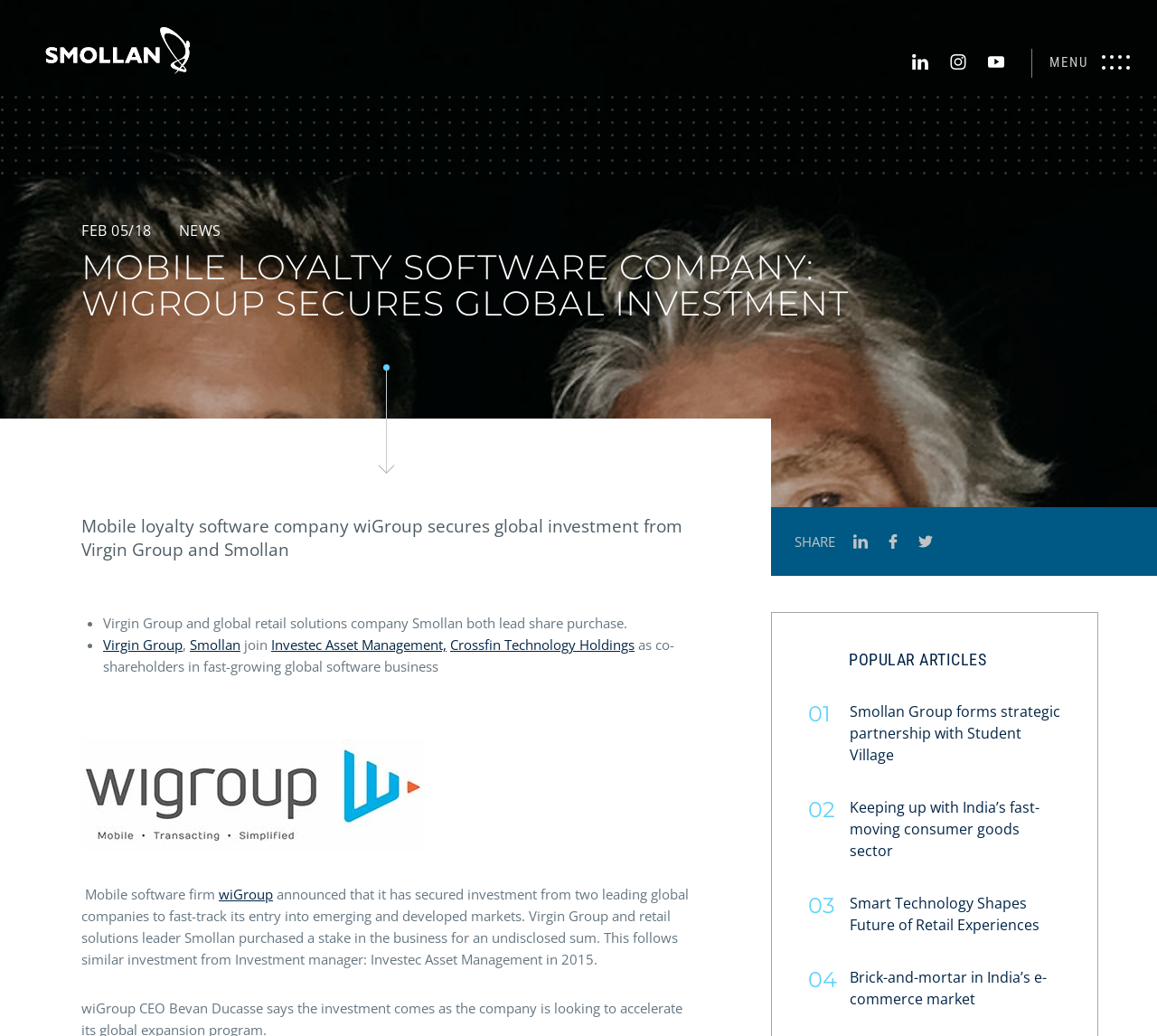Please determine the bounding box coordinates of the clickable area required to carry out the following instruction: "View popular article 'Smollan Group forms strategic partnership with Student Village'". The coordinates must be four float numbers between 0 and 1, represented as [left, top, right, bottom].

[0.735, 0.677, 0.917, 0.738]